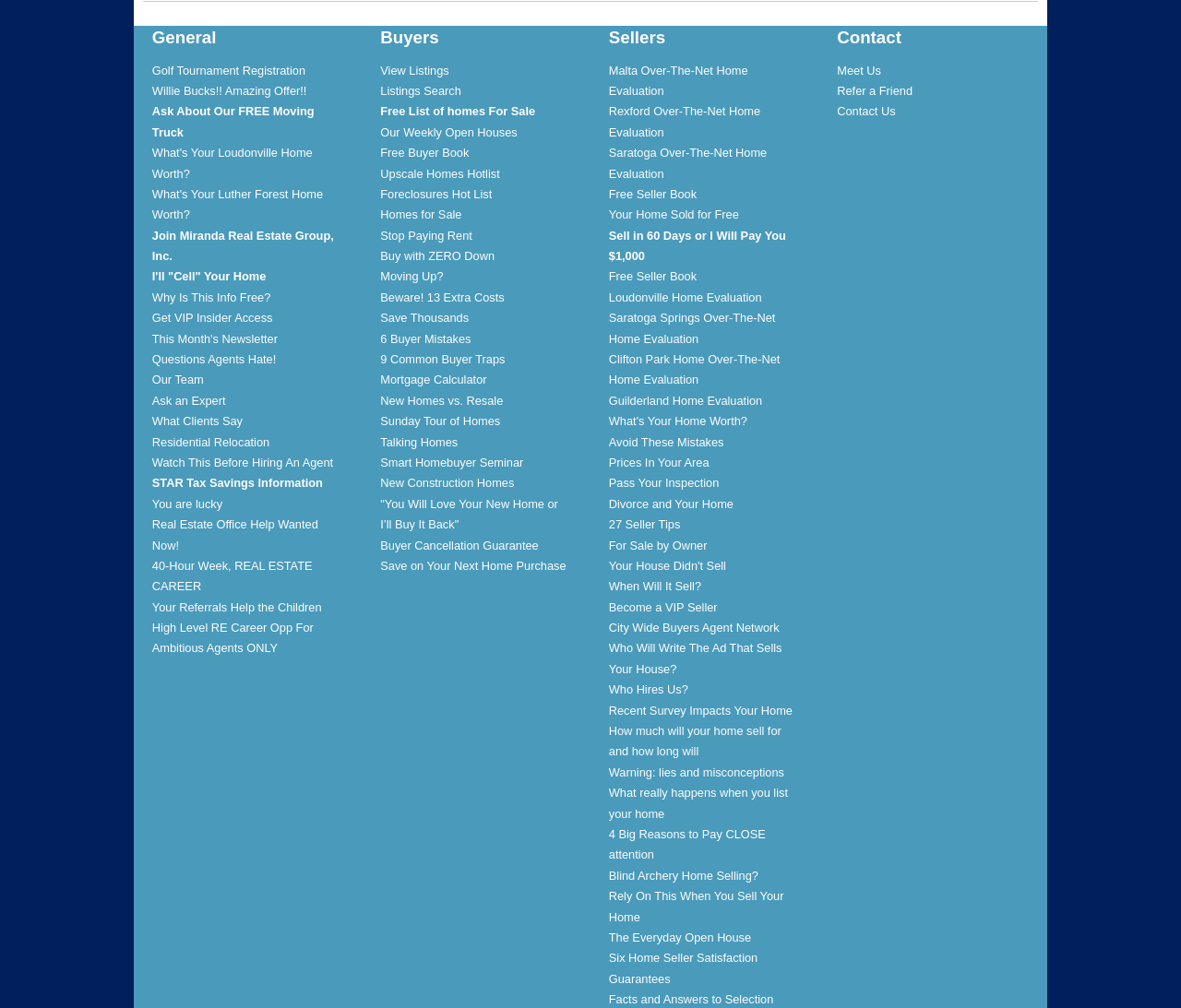Kindly provide the bounding box coordinates of the section you need to click on to fulfill the given instruction: "Click on the 'Email' link".

None